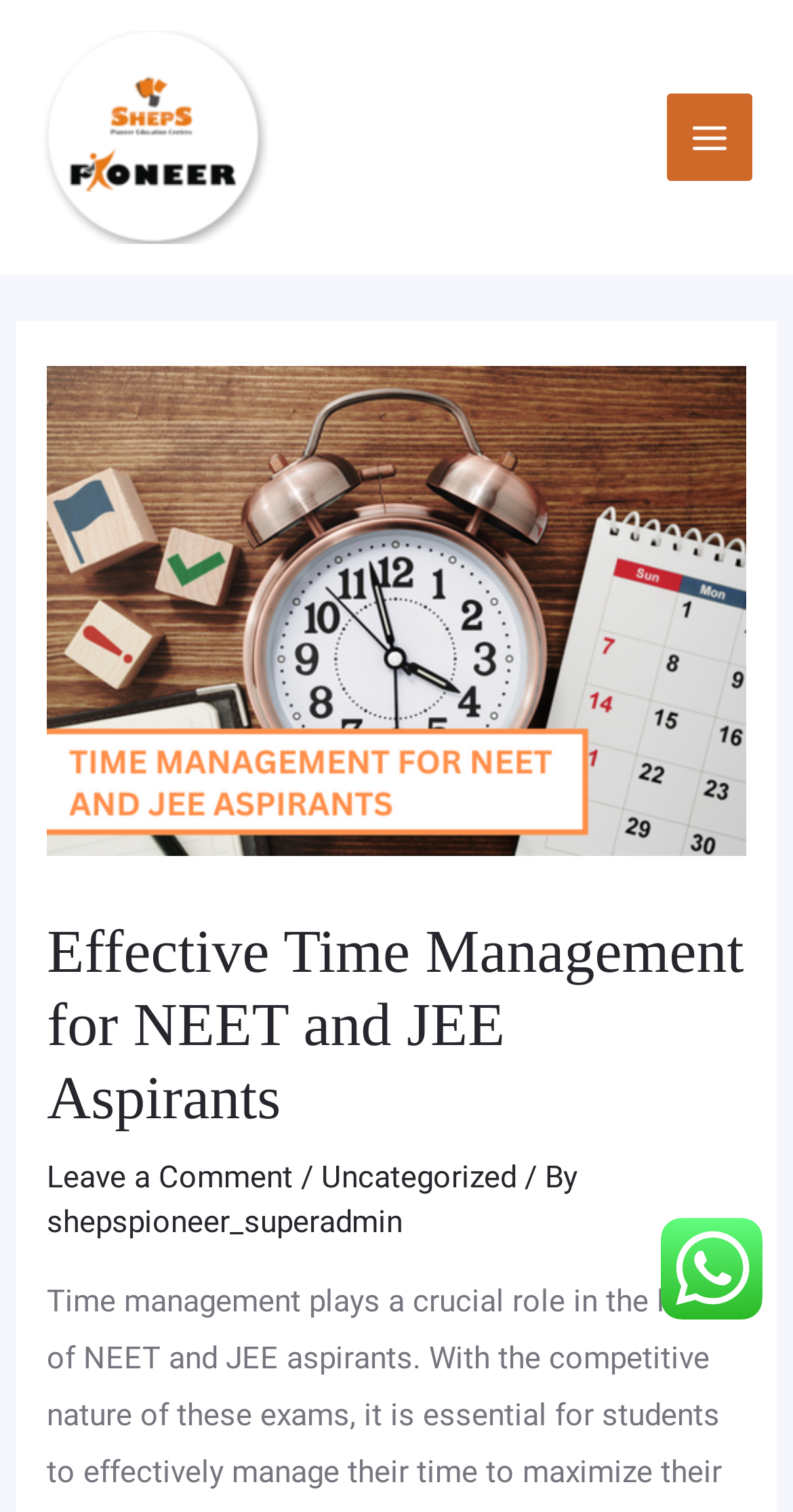What is the main topic of the webpage?
Please provide a comprehensive answer based on the information in the image.

The main topic of the webpage is time management, which is evident from the heading 'Effective Time Management for NEET and JEE Aspirants' and the image with the text 'Time Management for NEET and JEE Aspirants'.